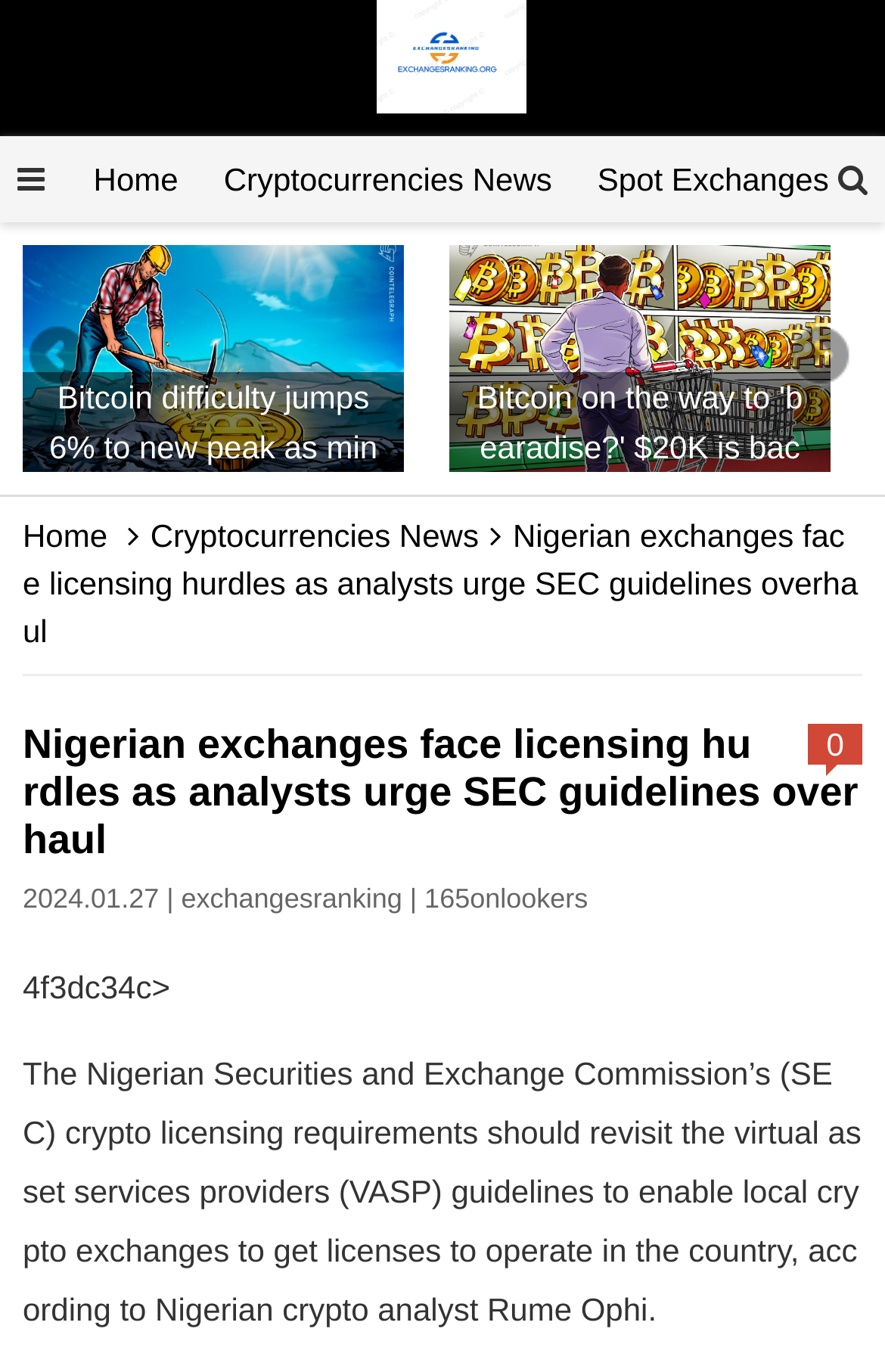Determine the bounding box coordinates of the section I need to click to execute the following instruction: "Click on Home". Provide the coordinates as four float numbers between 0 and 1, i.e., [left, top, right, bottom].

[0.08, 0.112, 0.227, 0.149]